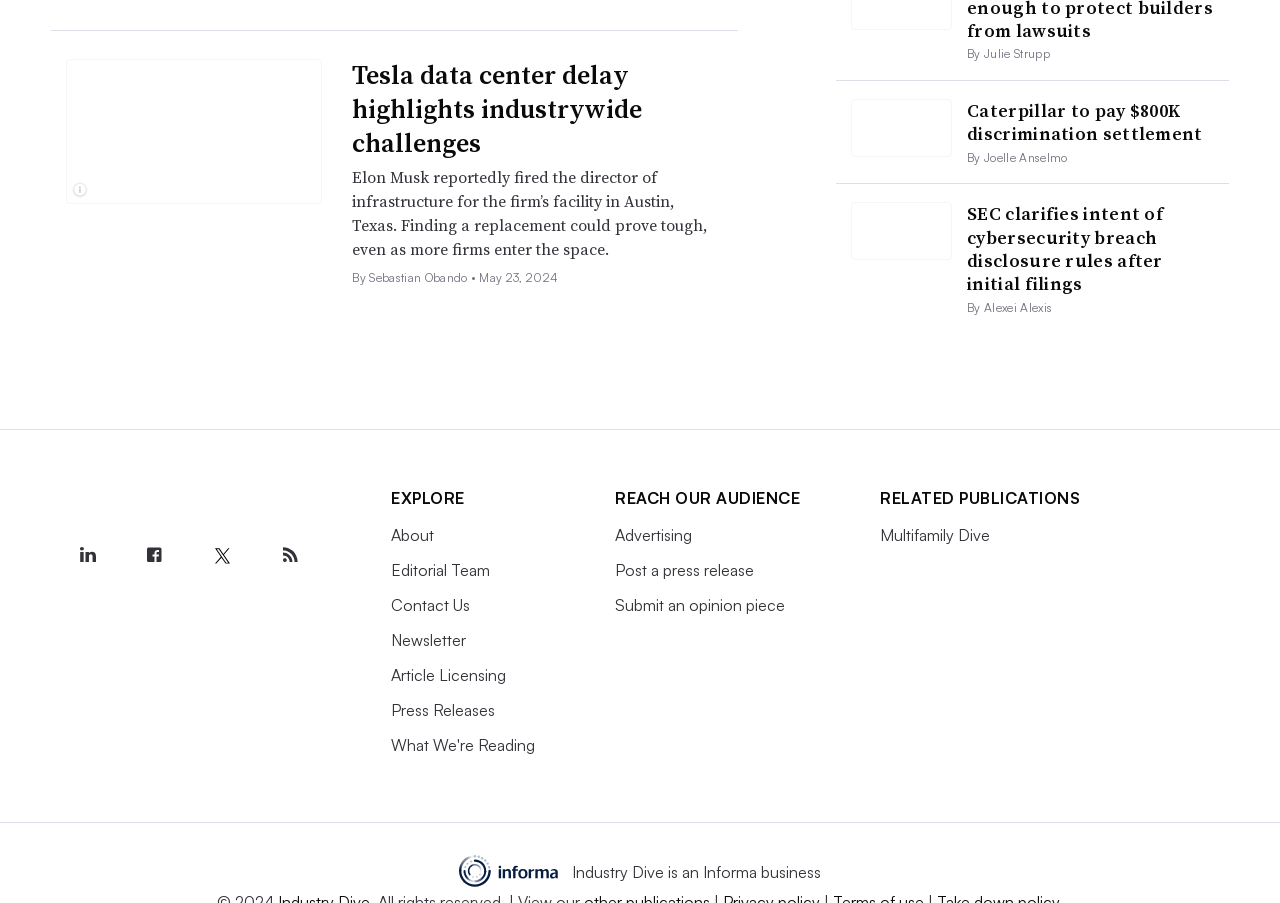Locate the coordinates of the bounding box for the clickable region that fulfills this instruction: "Explore Industry Dive on LinkedIn".

[0.052, 0.592, 0.085, 0.638]